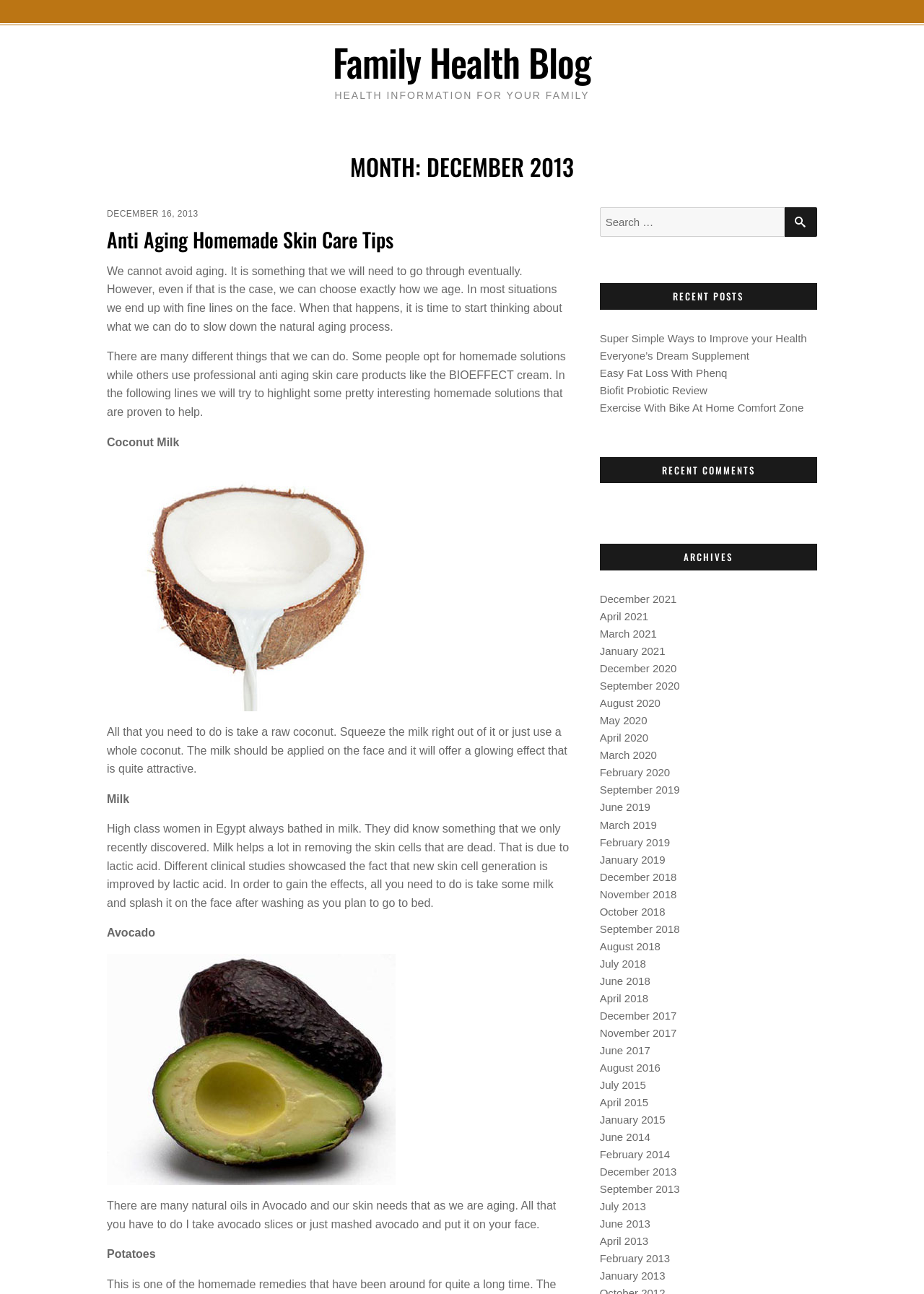What is the purpose of lactic acid in milk?
Please elaborate on the answer to the question with detailed information.

According to the blog post, lactic acid in milk helps in removing dead skin cells, which is beneficial for skin care.